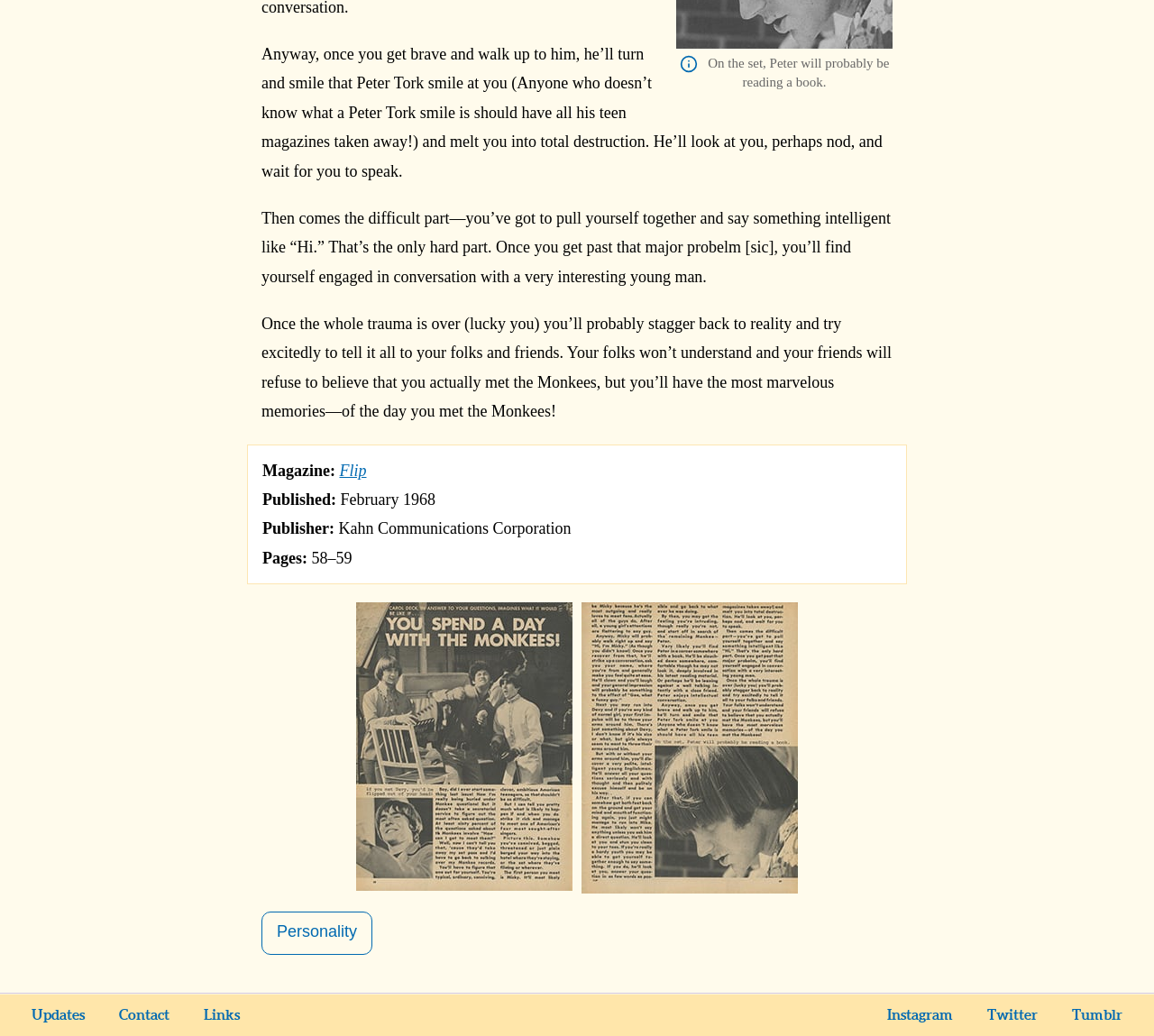Determine the bounding box coordinates for the region that must be clicked to execute the following instruction: "Click on 'Instagram' link".

[0.755, 0.967, 0.839, 0.993]